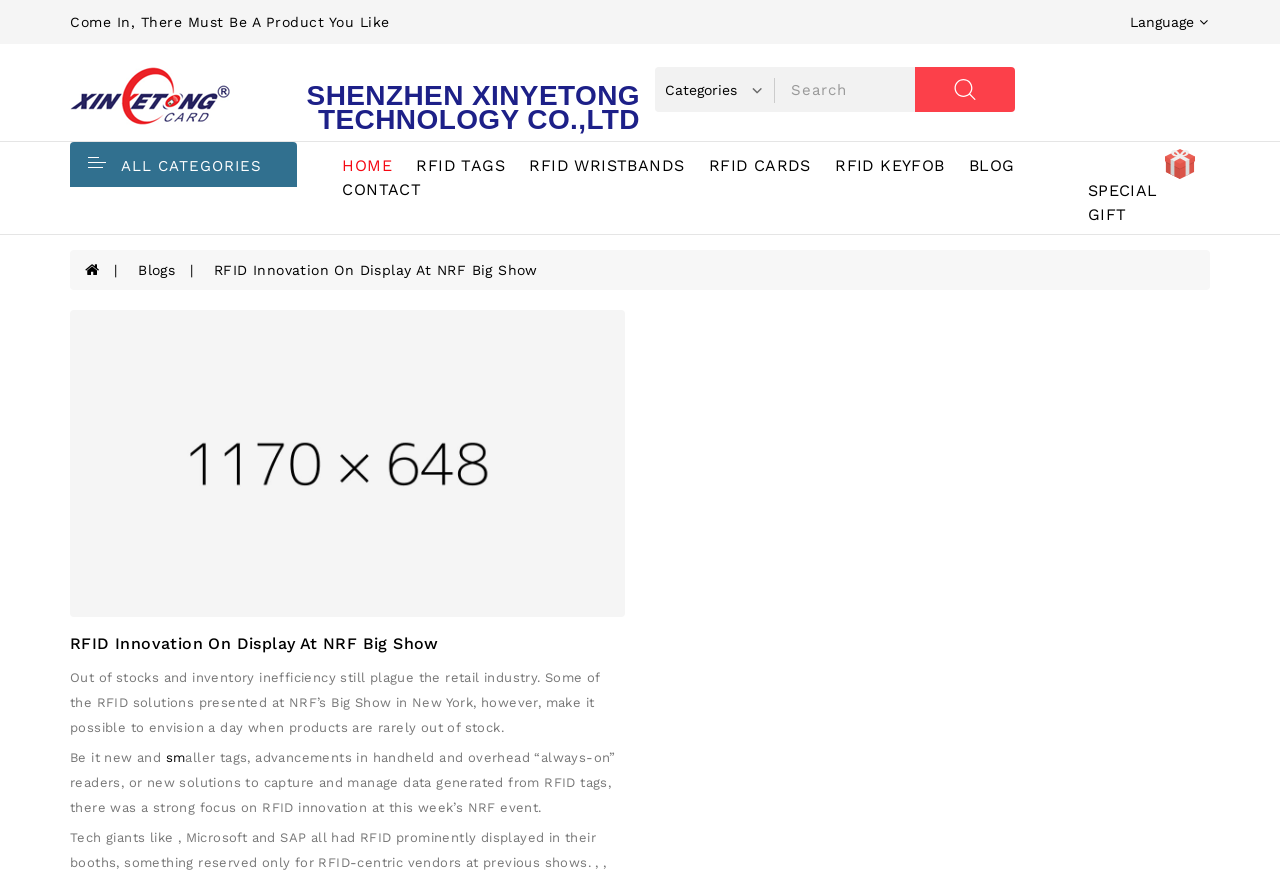Describe all the key features of the webpage in detail.

The webpage appears to be a news article or blog post about RFID innovation at the NRF Big Show. At the top, there is a heading that reads "RFID innovation on display at NRF Big Show". Below the heading, there is a large image that takes up most of the width of the page, with a caption that matches the heading.

Above the image, there is a navigation menu with several links, including "HOME", "RFID TAGS", "RFID WRISTBANDS", "RFID CARDS", "RFID KEYFOB", "BLOG", and "CONTACT". These links are arranged horizontally across the top of the page.

To the right of the navigation menu, there is a language selection button with a flag icon, and a search bar with a magnifying glass icon. The search bar has a placeholder text that reads "Search".

Below the navigation menu, there is a section with a heading that reads "ALL CATEGORIES". This section contains several links, including "SPECIAL GIFT" and "Blogs|", which are arranged vertically.

The main content of the page is a news article that discusses RFID innovation at the NRF Big Show. The article is divided into several paragraphs, with the first paragraph describing the problems of out-of-stock products and inventory inefficiency in the retail industry. The article then goes on to describe the RFID solutions presented at the NRF event, including advancements in handheld and overhead readers, and new solutions to capture and manage data generated from RFID tags.

Throughout the page, there are several images, including a logo for "SHENZHEN XINYETONG TECHNOLOGY CO.,LTD" and a small icon for the "sm" social media platform.